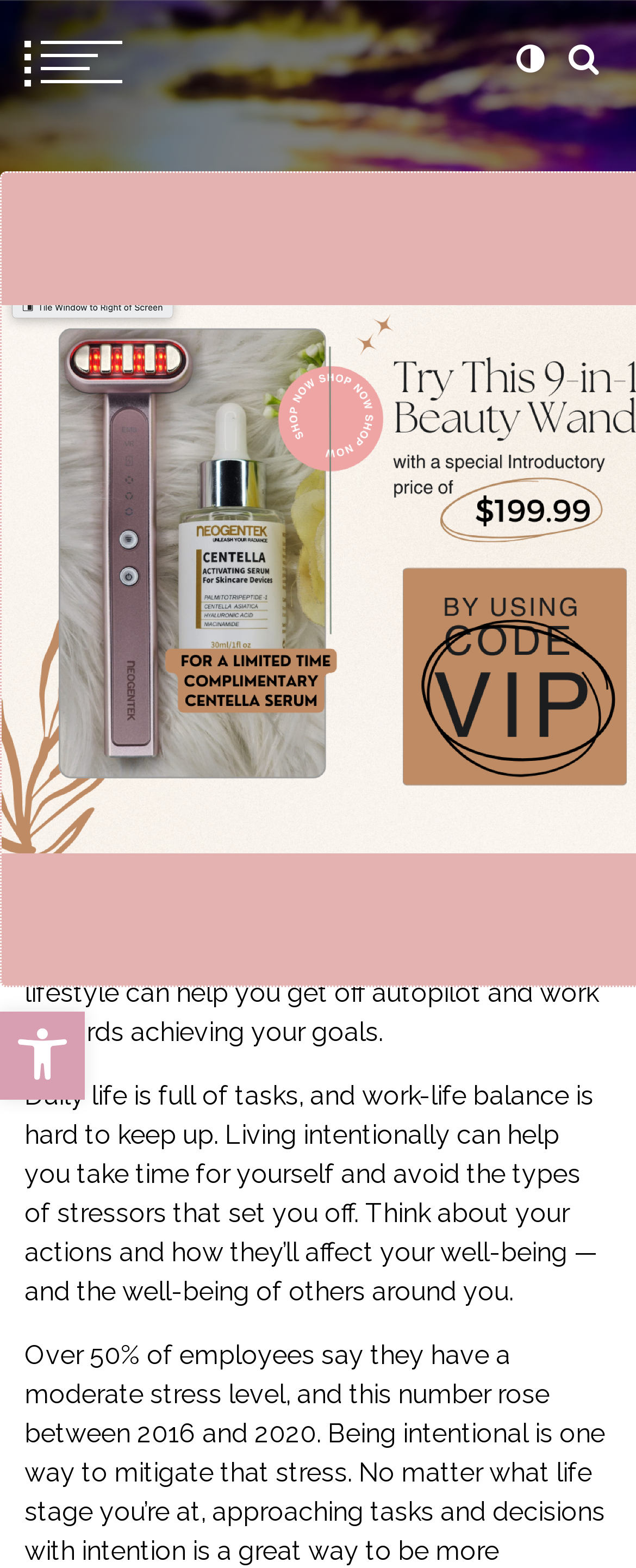Given the description of the UI element: "Mindset", predict the bounding box coordinates in the form of [left, top, right, bottom], with each value being a float between 0 and 1.

[0.449, 0.398, 0.605, 0.425]